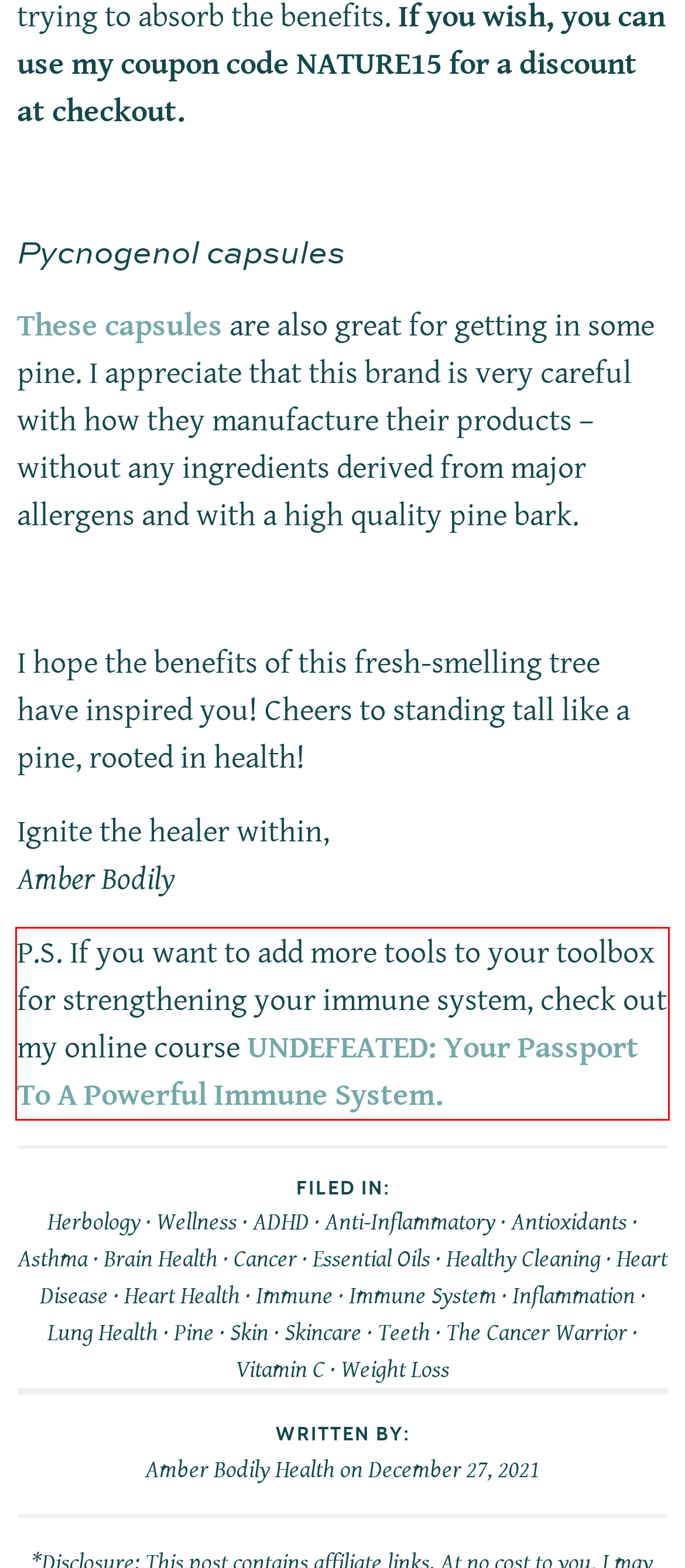Given a screenshot of a webpage containing a red rectangle bounding box, extract and provide the text content found within the red bounding box.

P.S. If you want to add more tools to your toolbox for strengthening your immune system, check out my online course UNDEFEATED: Your Passport To A Powerful Immune System.